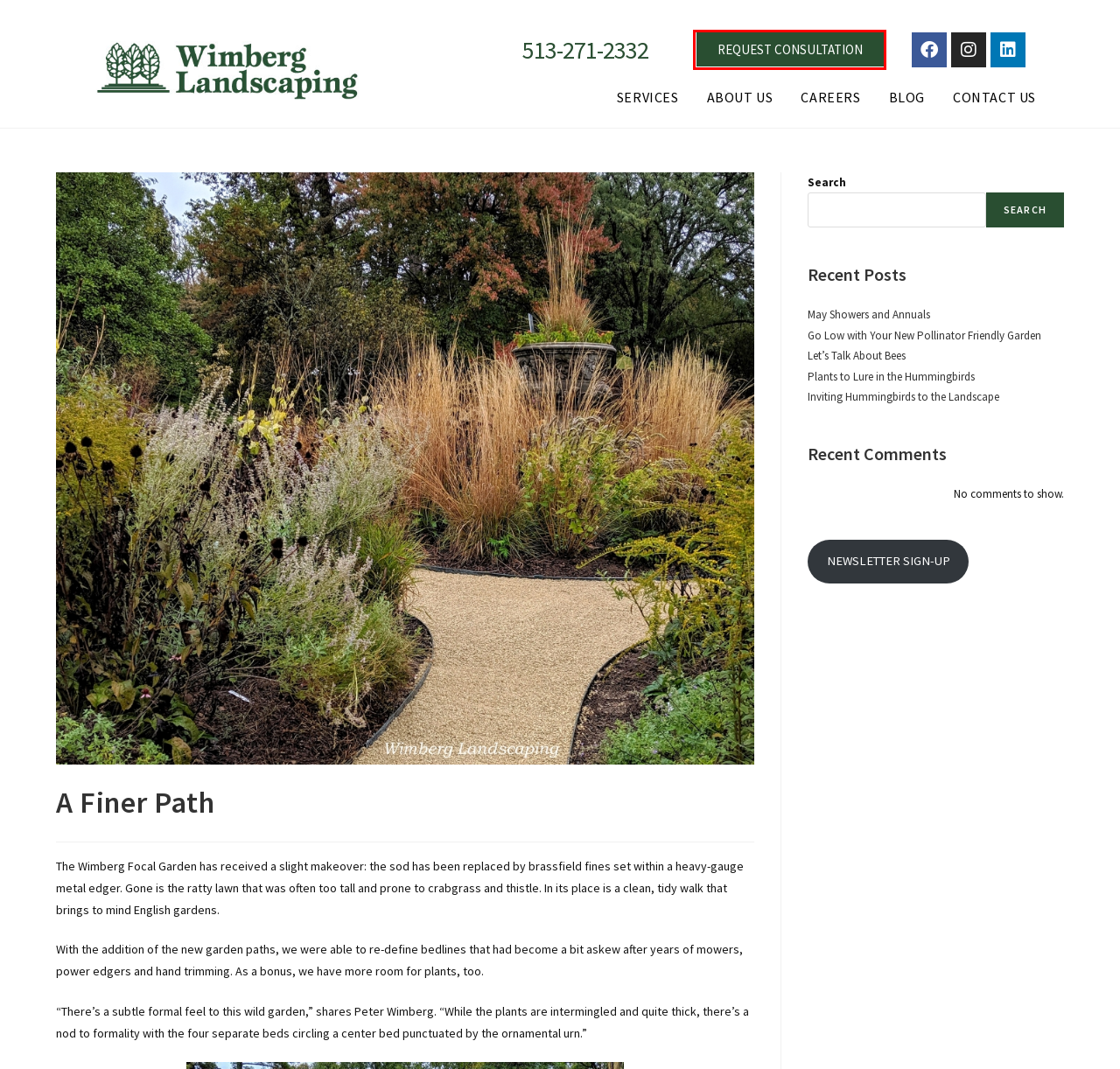You are given a screenshot of a webpage within which there is a red rectangle bounding box. Please choose the best webpage description that matches the new webpage after clicking the selected element in the bounding box. Here are the options:
A. Careers – Wimberg Landscaping
B. Let’s Talk About Bees – Wimberg Landscaping
C. Services – Wimberg Landscaping
D. Blog – Wimberg Landscaping
E. Consultation – Wimberg Landscaping
F. May Showers and Annuals – Wimberg Landscaping
G. Go Low with Your New Pollinator Friendly Garden – Wimberg Landscaping
H. Wimberg Landscaping – Invest In Your Landscape… It’s Guaranteed to Grow!

E